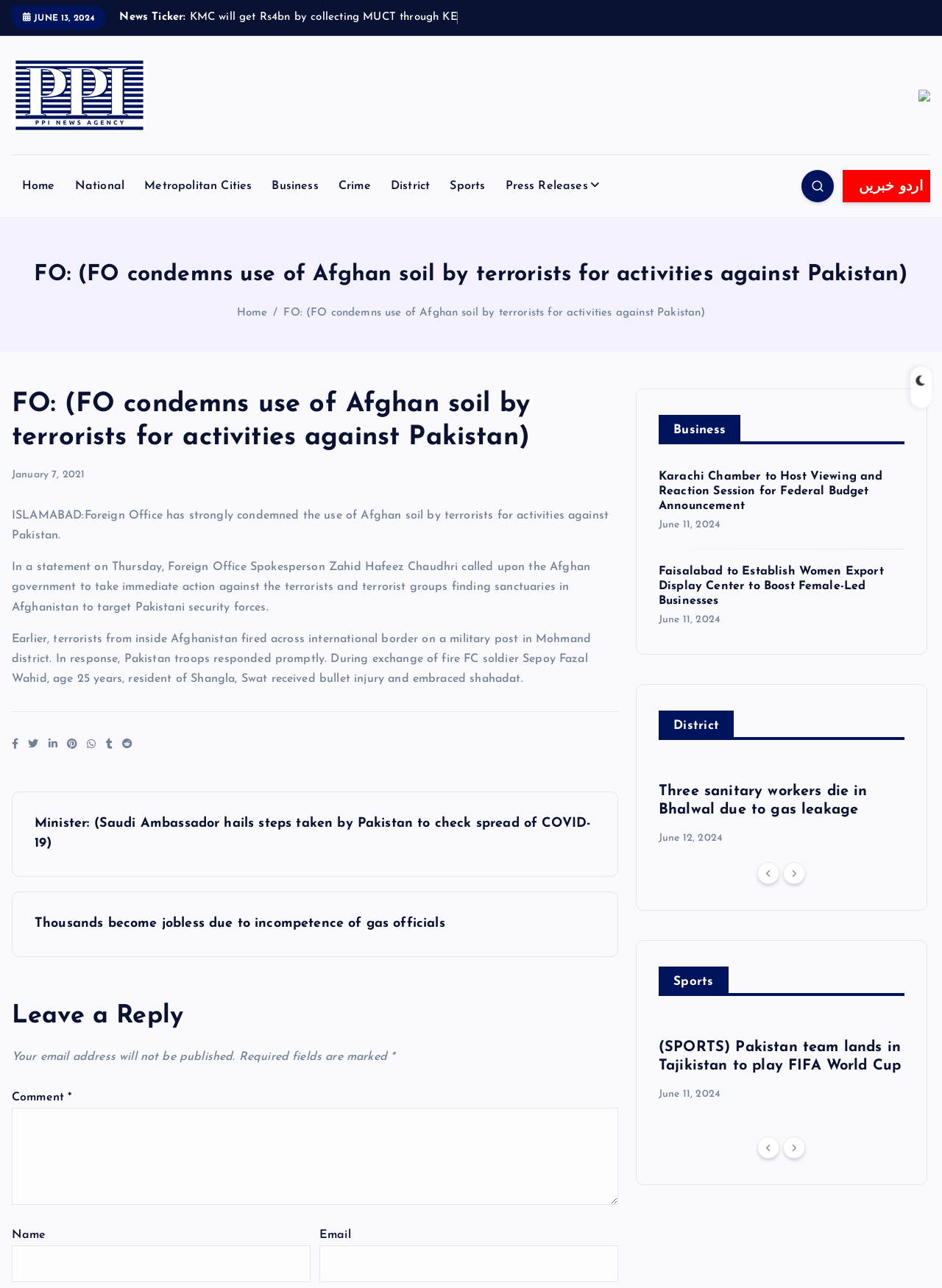Based on the provided description, "parent_node: Pakistan Press International", find the bounding box of the corresponding UI element in the screenshot.

[0.012, 0.046, 0.156, 0.102]